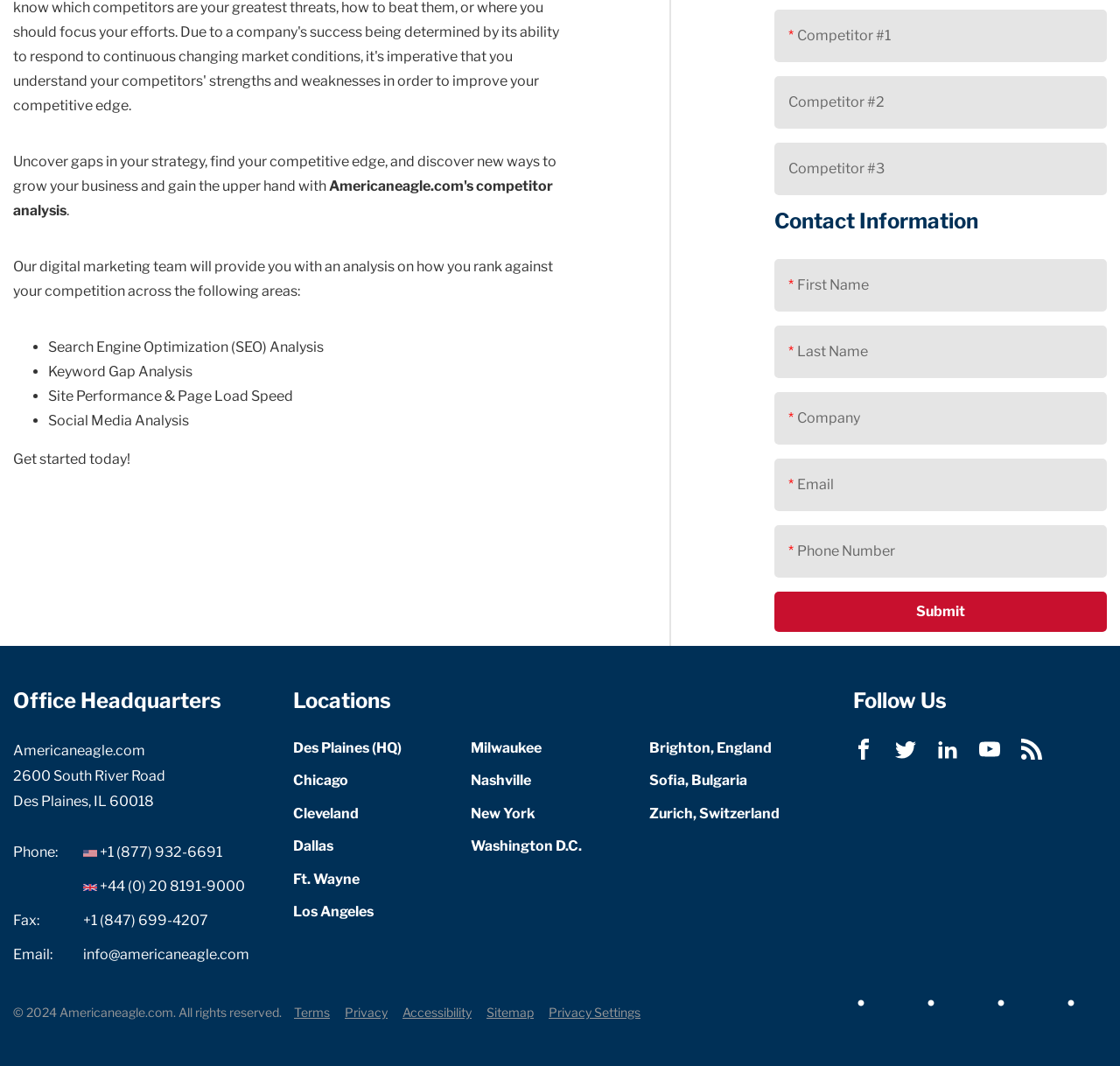Calculate the bounding box coordinates of the UI element given the description: "parent_node: Phone Number name="pardot_form_phone"".

[0.691, 0.492, 0.988, 0.542]